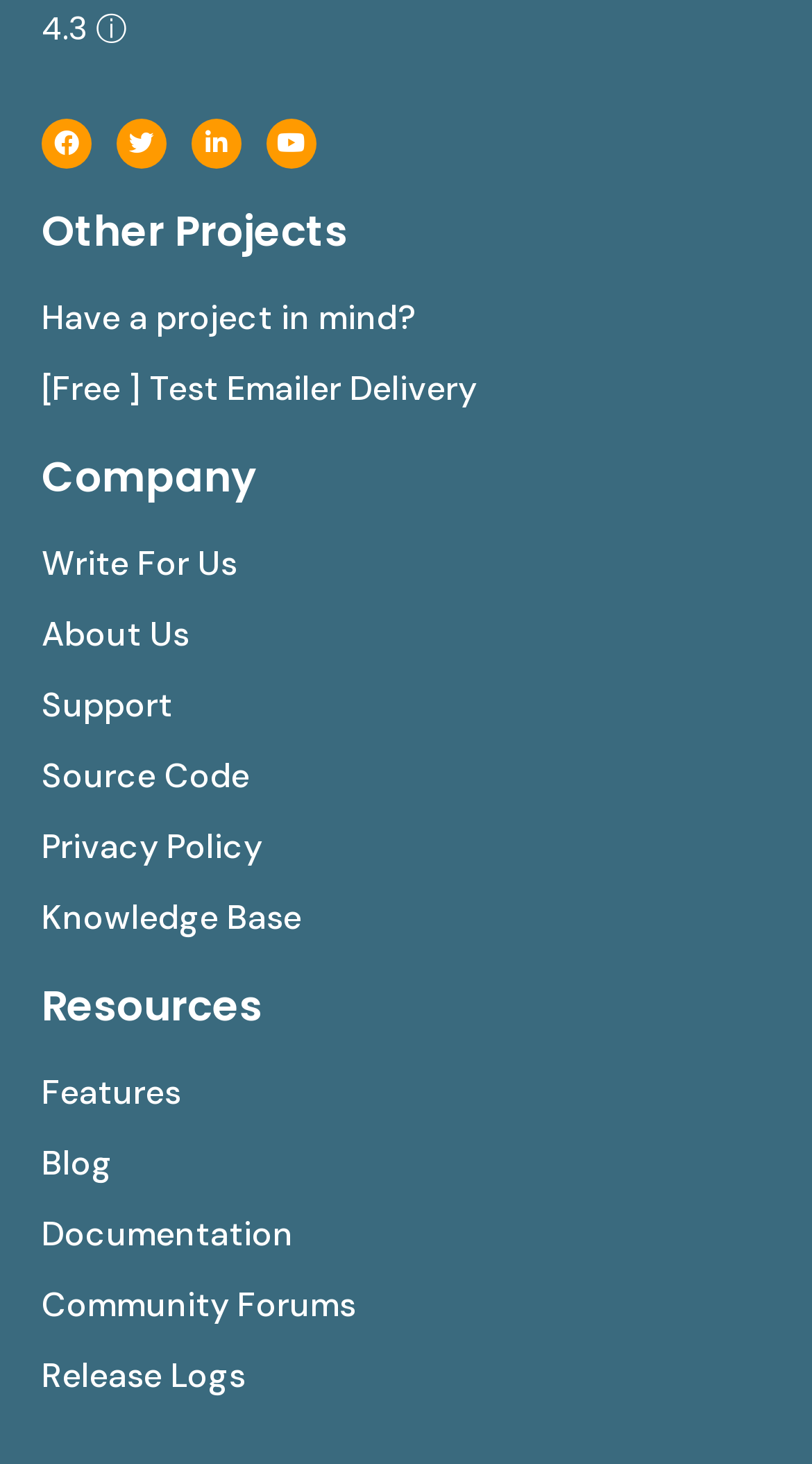Can you pinpoint the bounding box coordinates for the clickable element required for this instruction: "Check the Release Logs"? The coordinates should be four float numbers between 0 and 1, i.e., [left, top, right, bottom].

[0.051, 0.923, 0.438, 0.957]